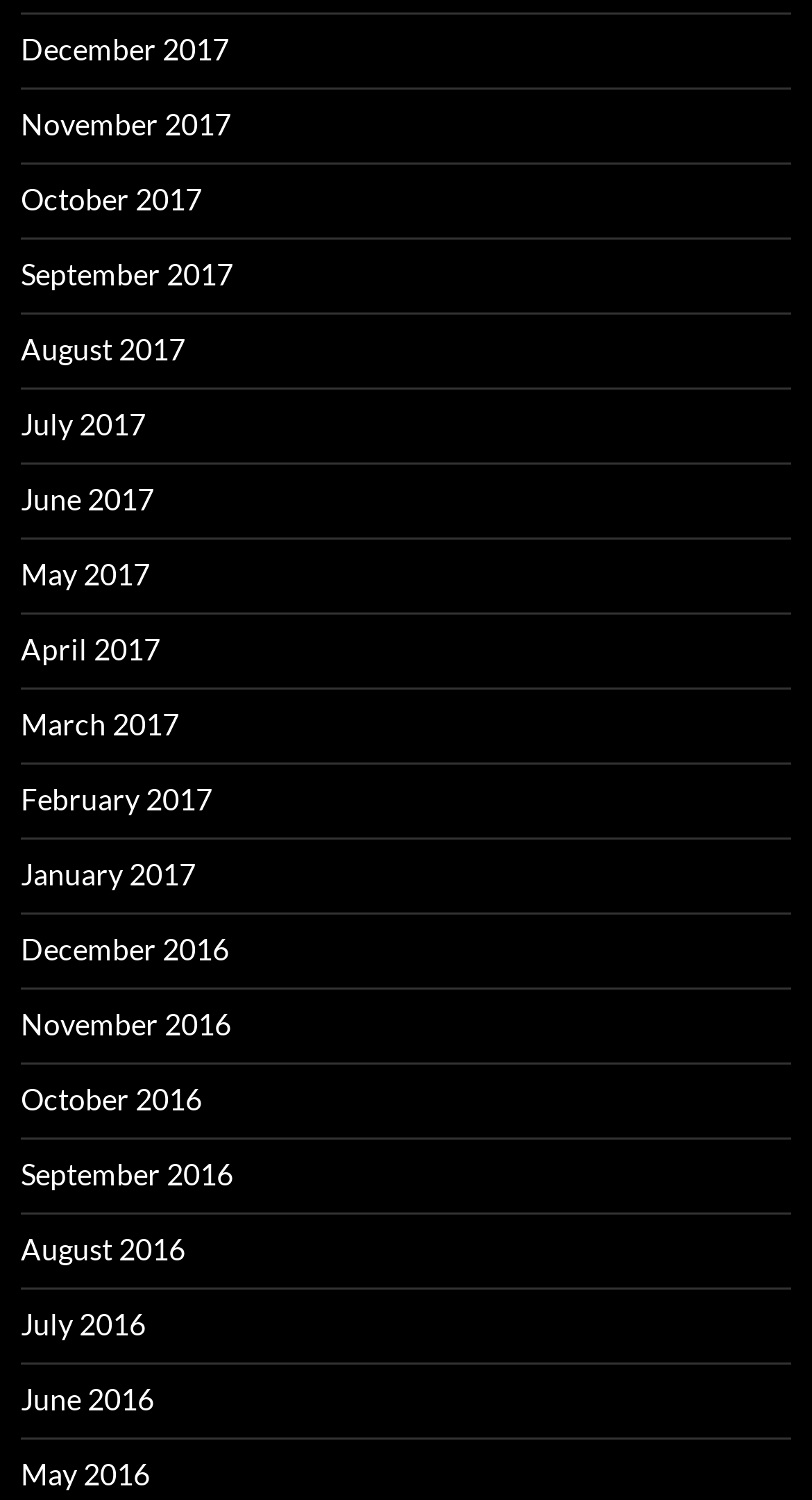Given the description January 2017, predict the bounding box coordinates of the UI element. Ensure the coordinates are in the format (top-left x, top-left y, bottom-right x, bottom-right y) and all values are between 0 and 1.

[0.026, 0.571, 0.241, 0.595]